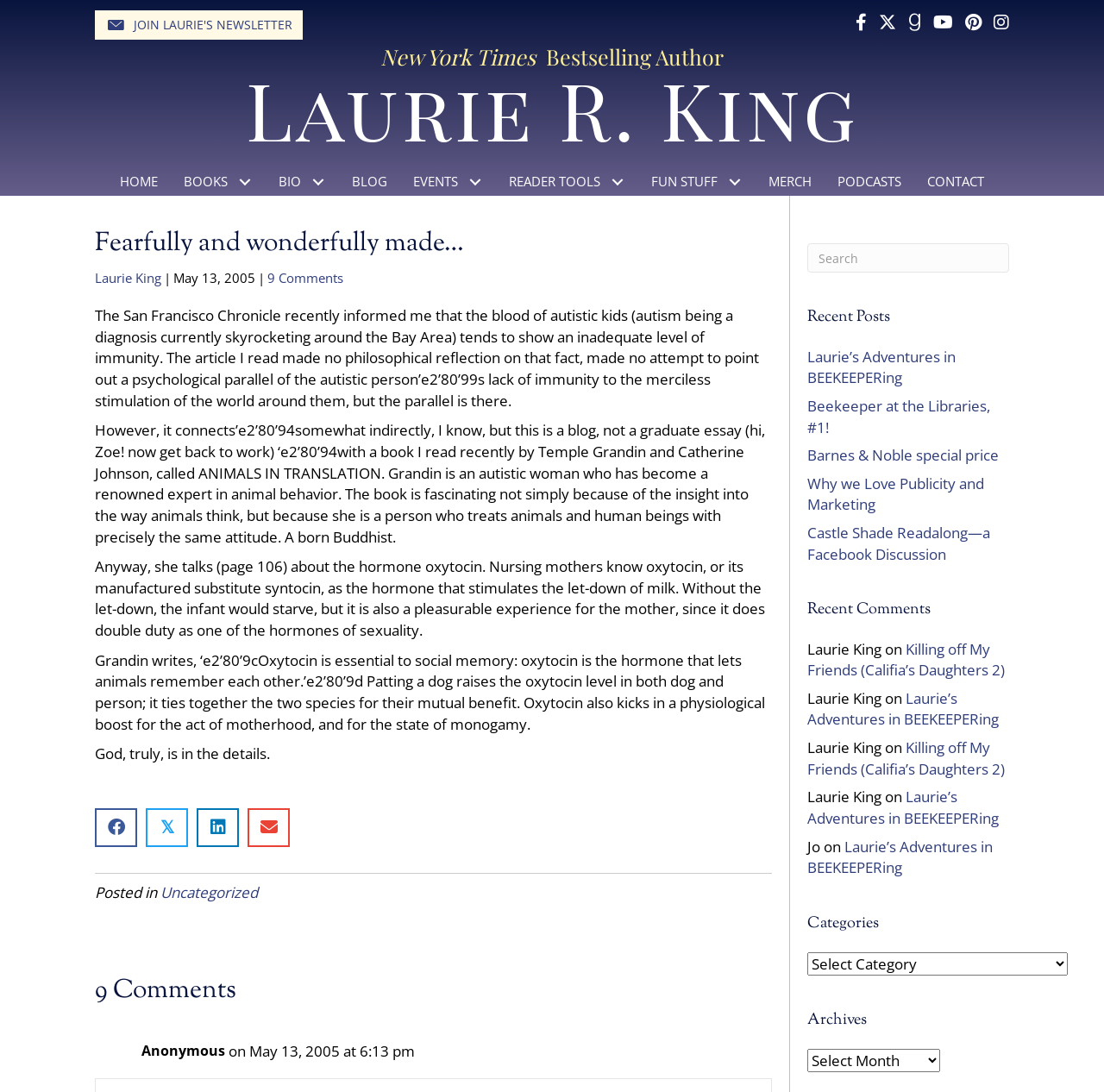Find the bounding box coordinates of the UI element according to this description: "Laurie King".

[0.086, 0.248, 0.146, 0.263]